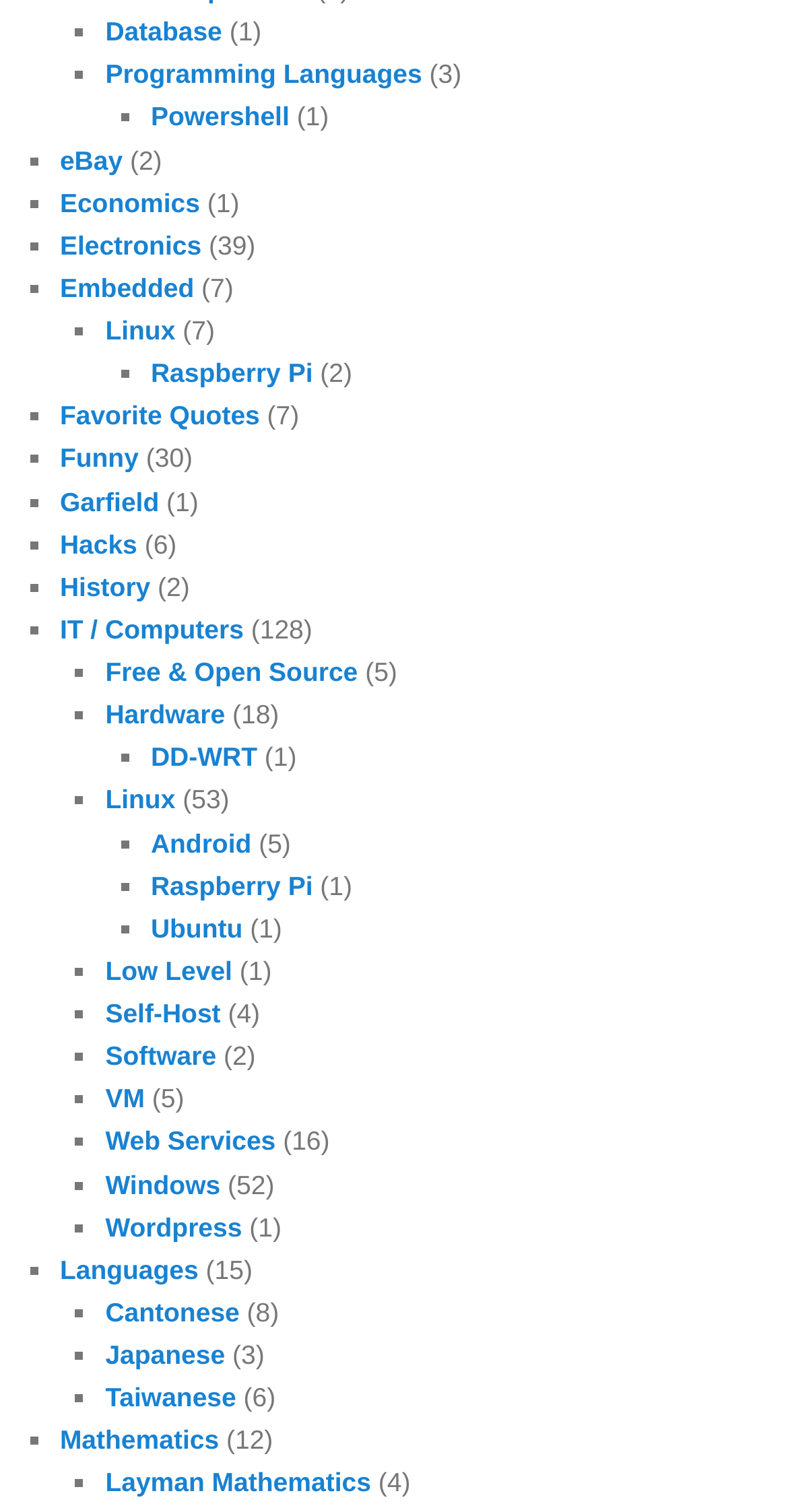Review the image closely and give a comprehensive answer to the question: What is the last link on the webpage?

The last link on the webpage is 'Web Services' which is located at the bottom right corner of the webpage, indicated by a list marker '■'.